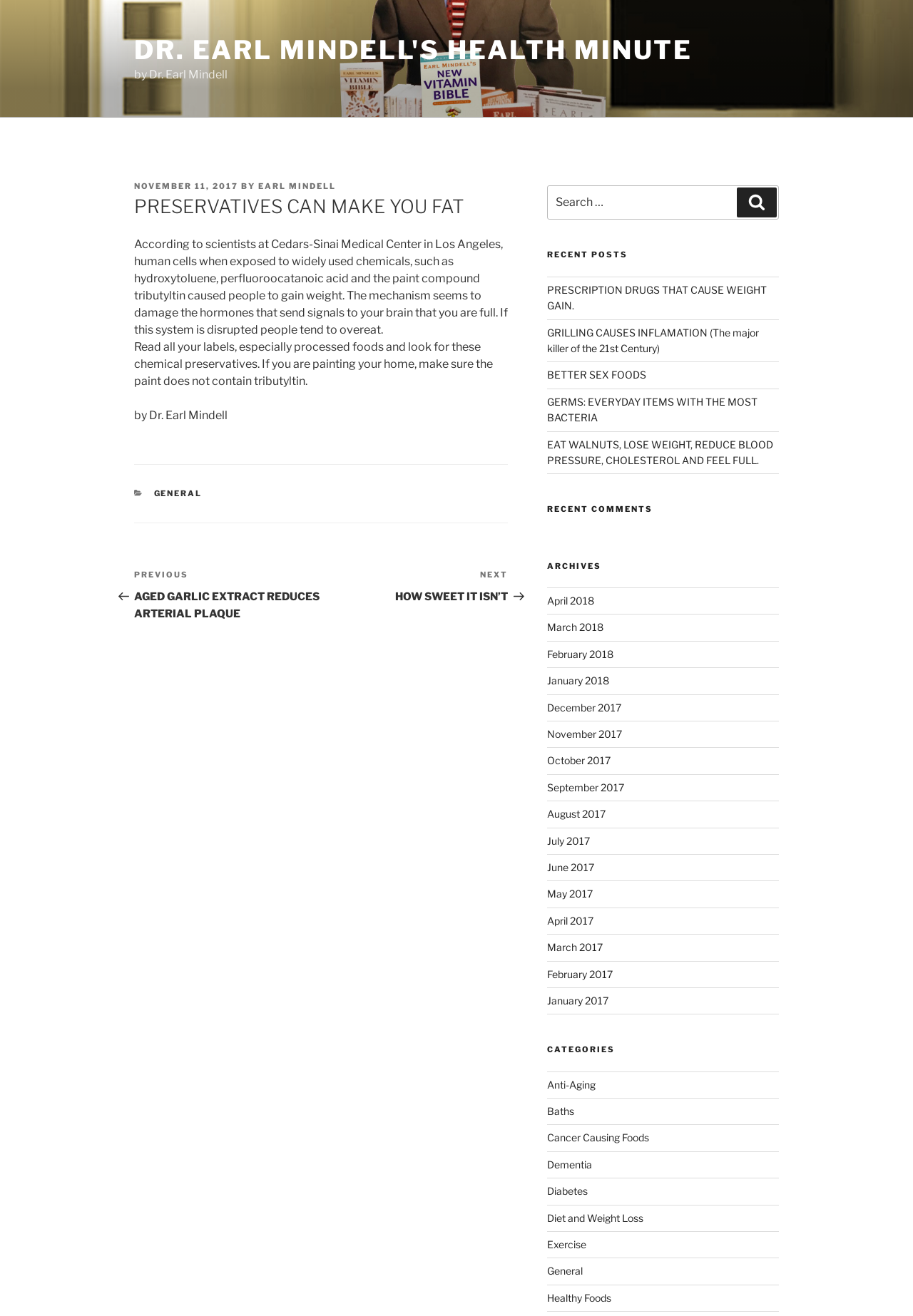Find the bounding box coordinates for the HTML element described as: "May 2017". The coordinates should consist of four float values between 0 and 1, i.e., [left, top, right, bottom].

[0.599, 0.675, 0.649, 0.684]